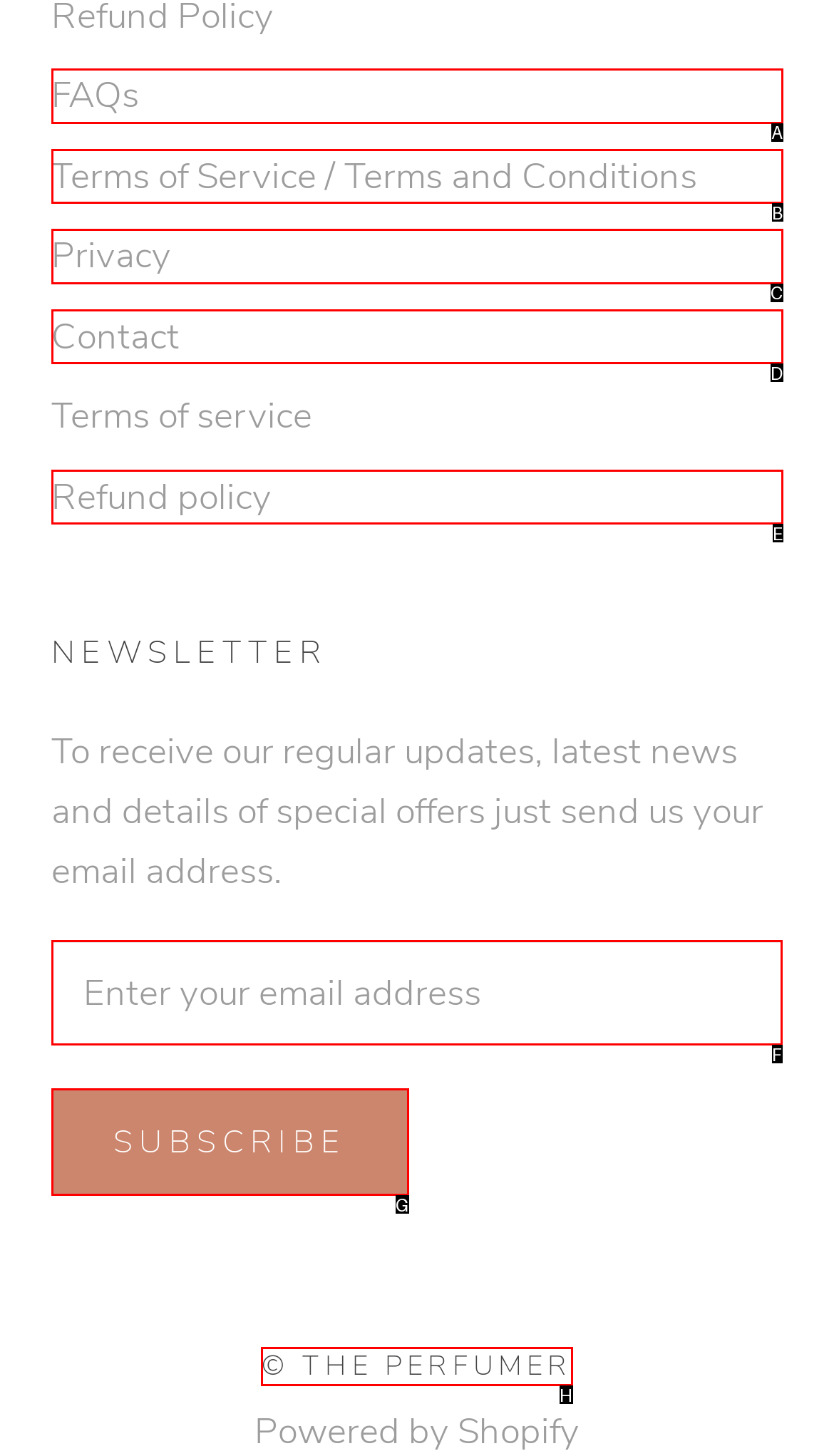Select the appropriate bounding box to fulfill the task: Enter your email address Respond with the corresponding letter from the choices provided.

F